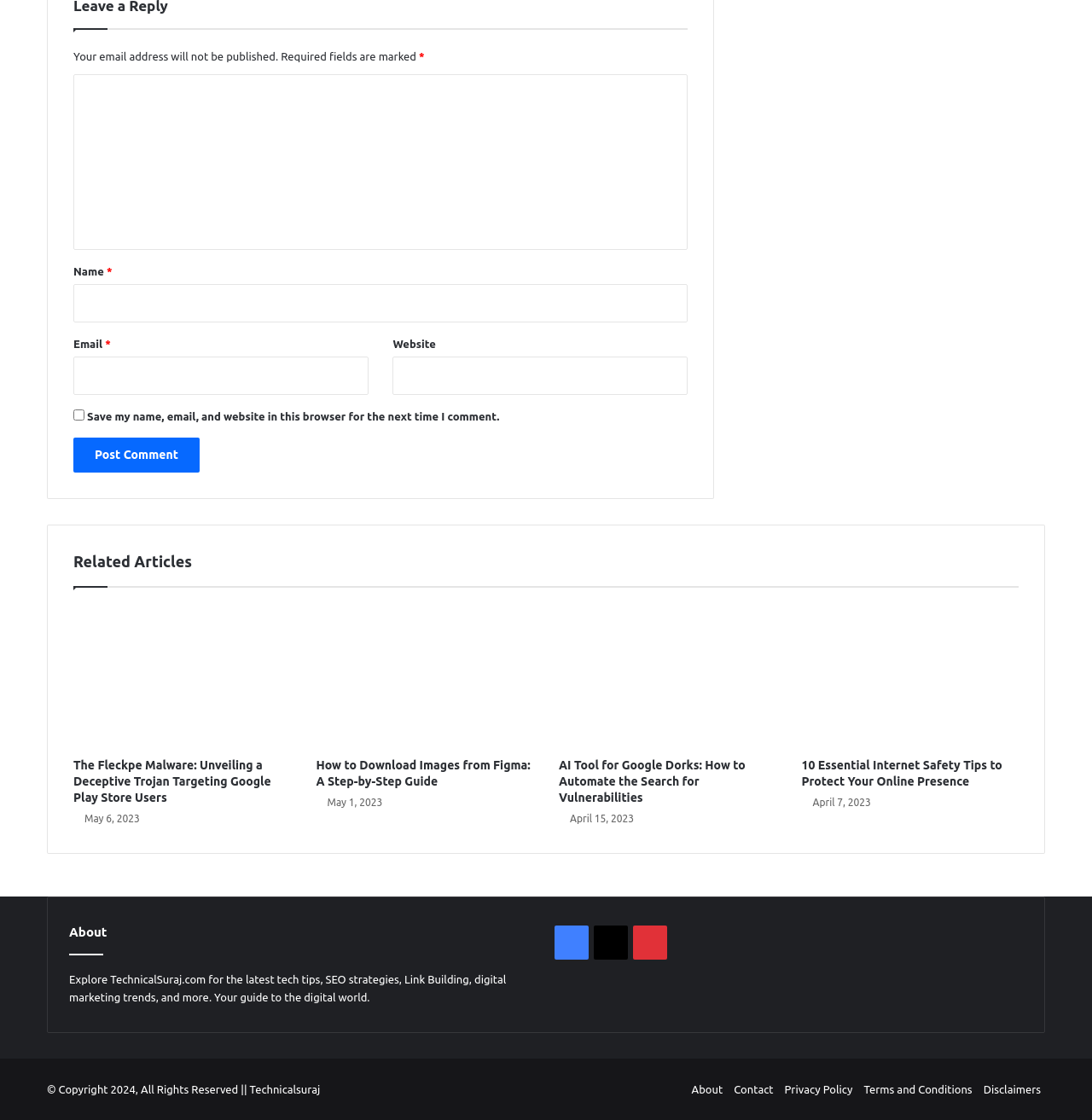Please determine the bounding box coordinates of the element to click on in order to accomplish the following task: "Input your email". Ensure the coordinates are four float numbers ranging from 0 to 1, i.e., [left, top, right, bottom].

[0.067, 0.319, 0.337, 0.353]